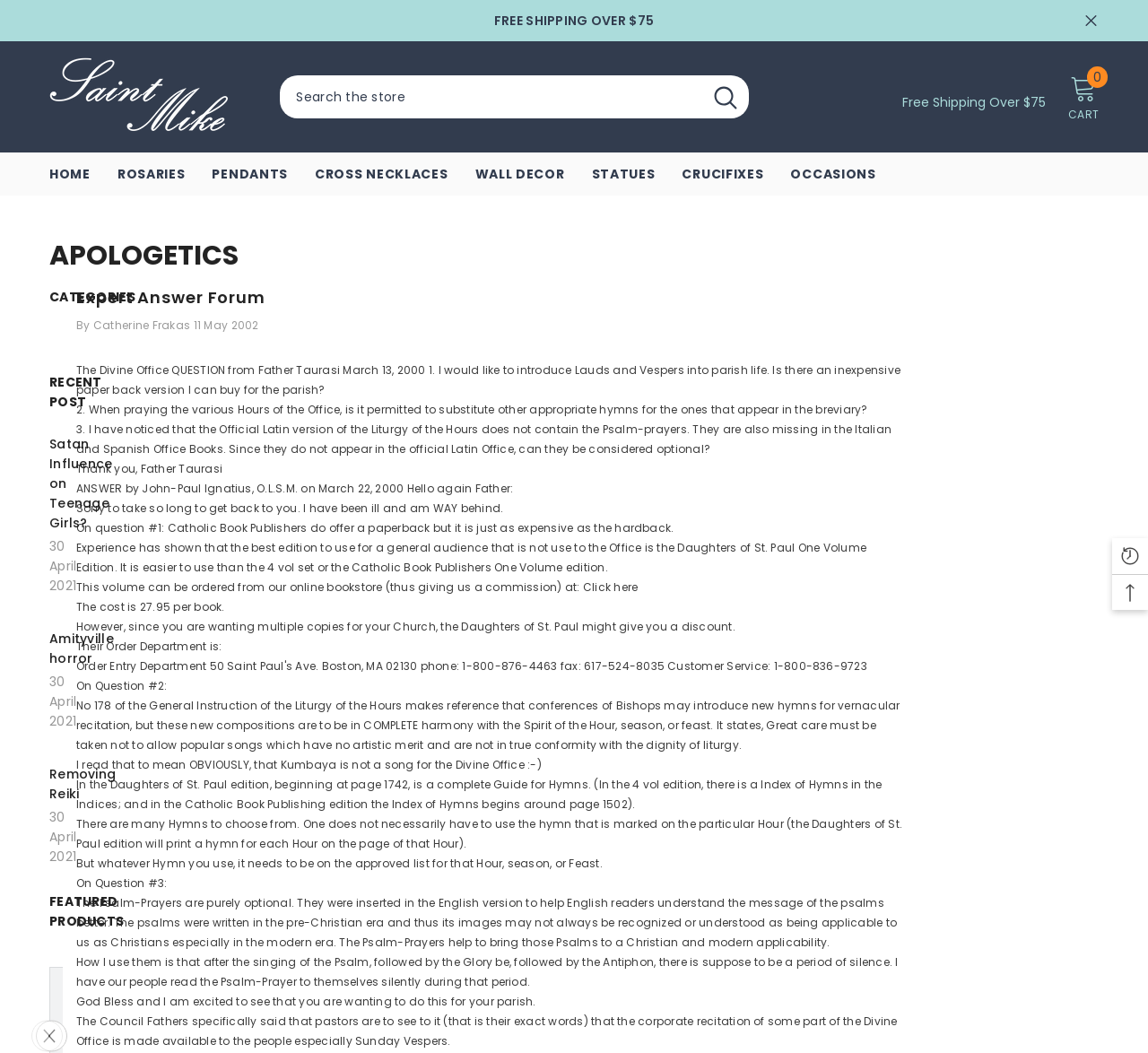Using the information in the image, give a comprehensive answer to the question: 
What is the price of the Example Product Title?

The price of the Example Product Title can be found in the product description section, where it says 'Regular price $19.99'.